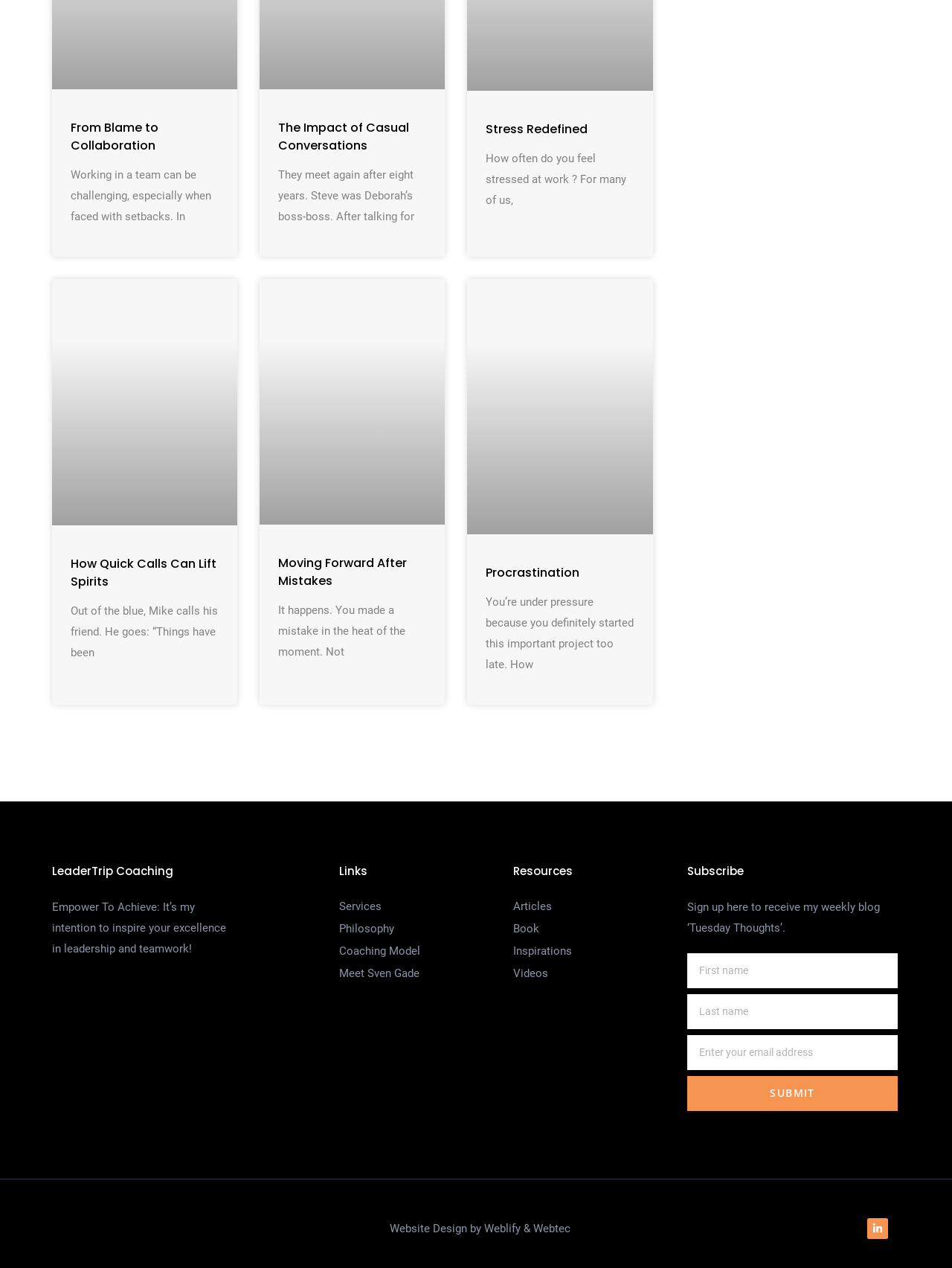Answer the question with a single word or phrase: 
How many articles are listed on the webpage?

5